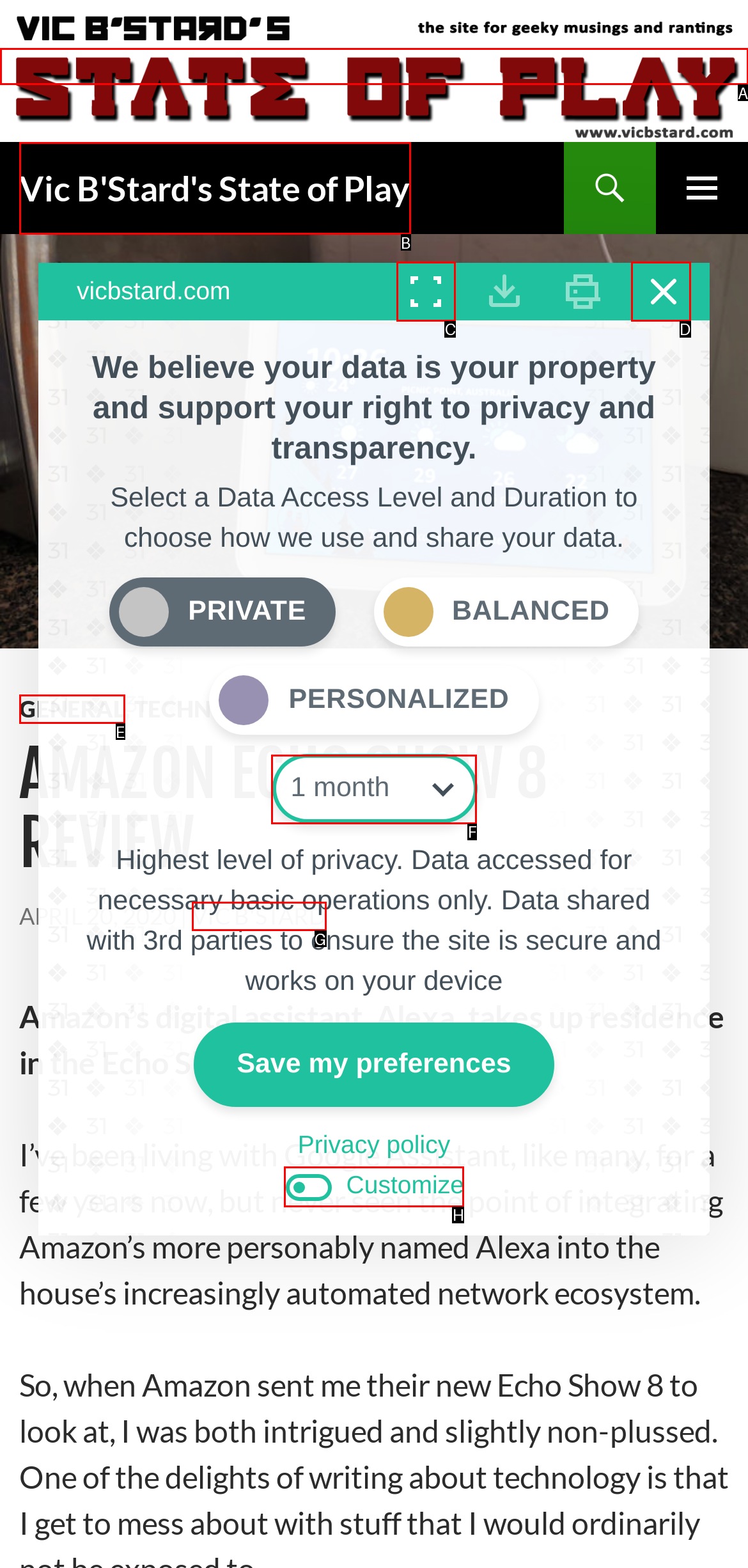Match the following description to the correct HTML element: Vic B'Stard's State of Play Indicate your choice by providing the letter.

B